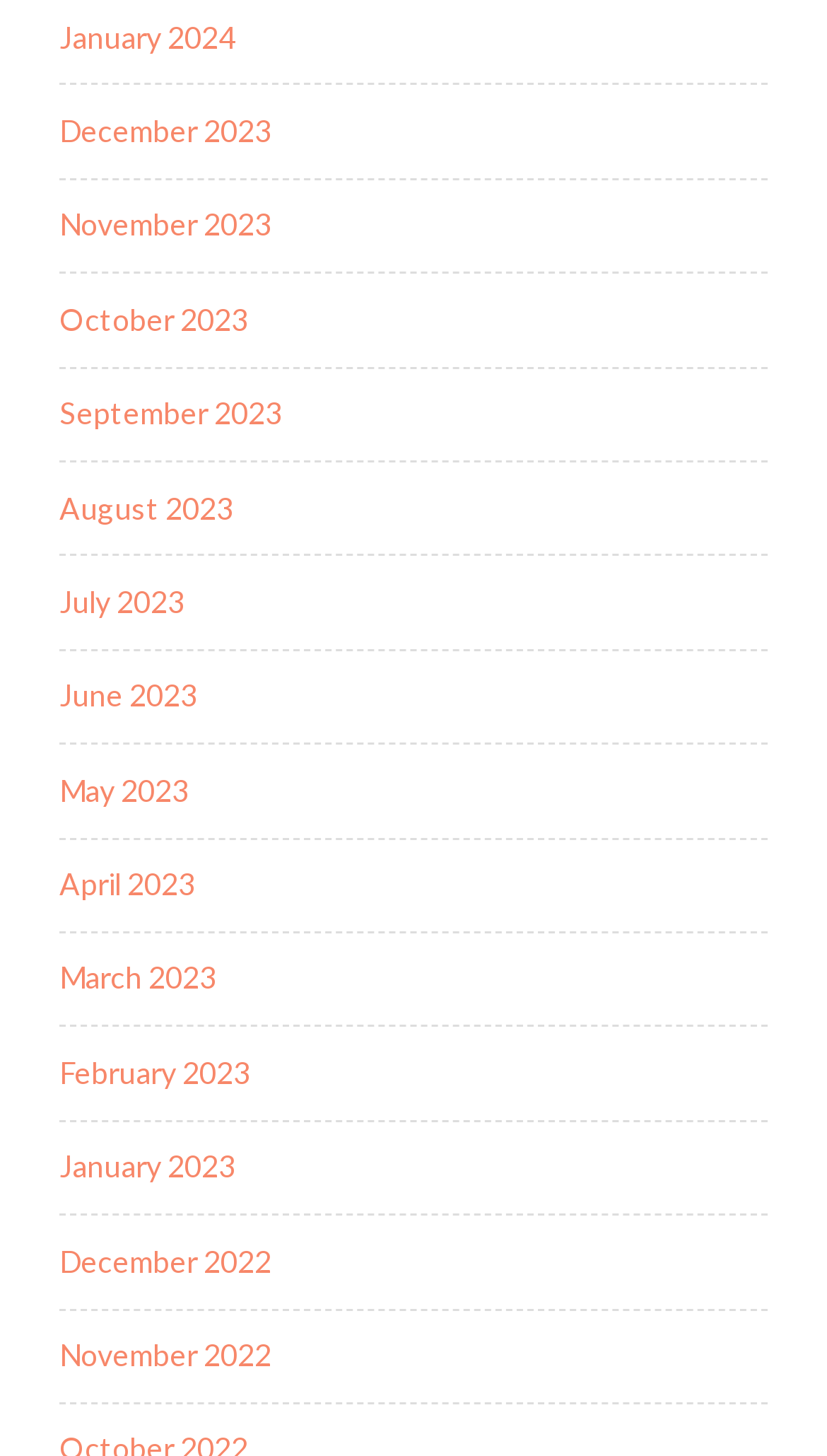What is the position of the link 'June 2023'?
Can you offer a detailed and complete answer to this question?

By examining the y1 and y2 coordinates of each link, I found that the link 'June 2023' has a y1 value of 0.465, which is the 6th smallest y1 value among all the links, indicating that it is the 6th link from the top.